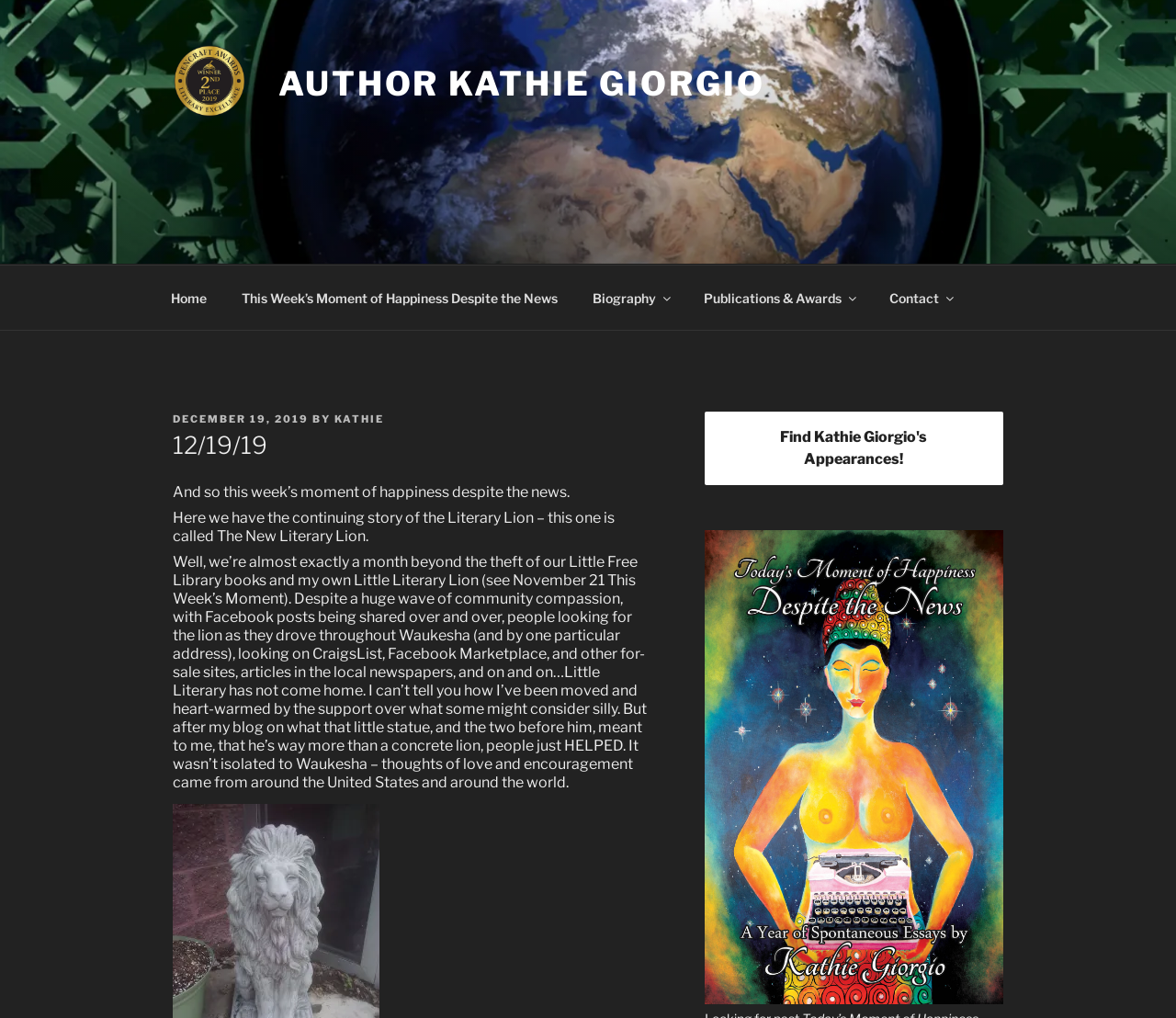Please give a succinct answer to the question in one word or phrase:
What is the date of the post?

December 19, 2019